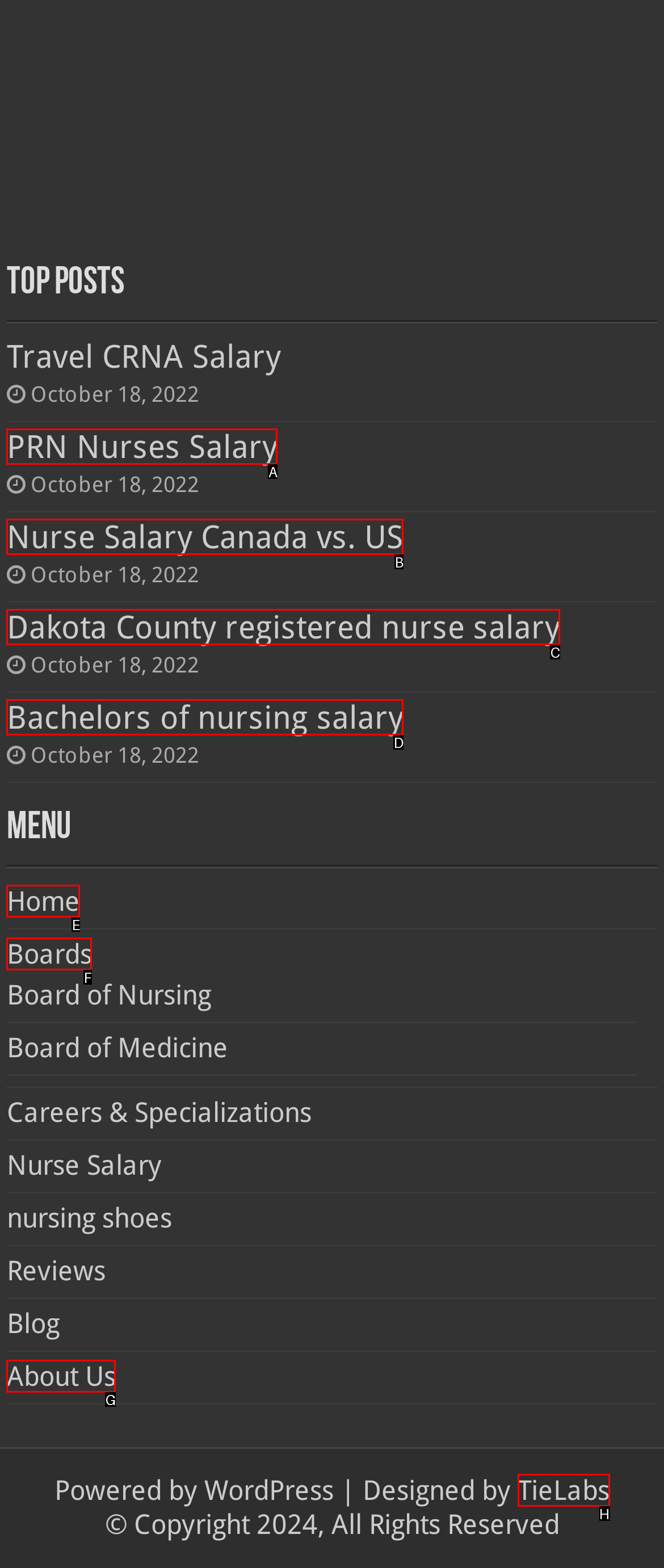Select the option that matches this description: General Information
Answer by giving the letter of the chosen option.

None